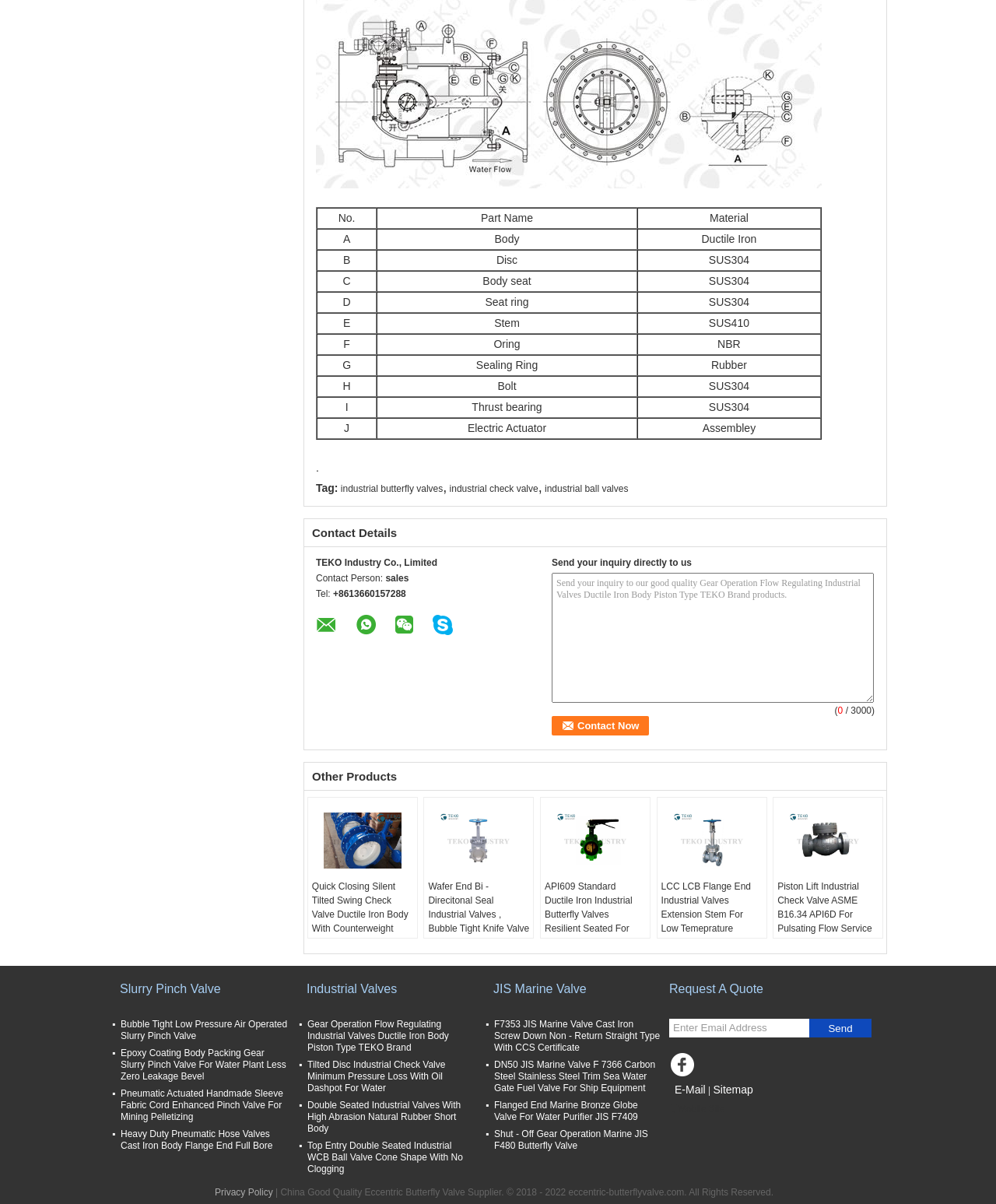Identify and provide the bounding box coordinates of the UI element described: "title="TEKO Industry Co., Limited Facebook"". The coordinates should be formatted as [left, top, right, bottom], with each number being a float between 0 and 1.

[0.672, 0.875, 0.703, 0.9]